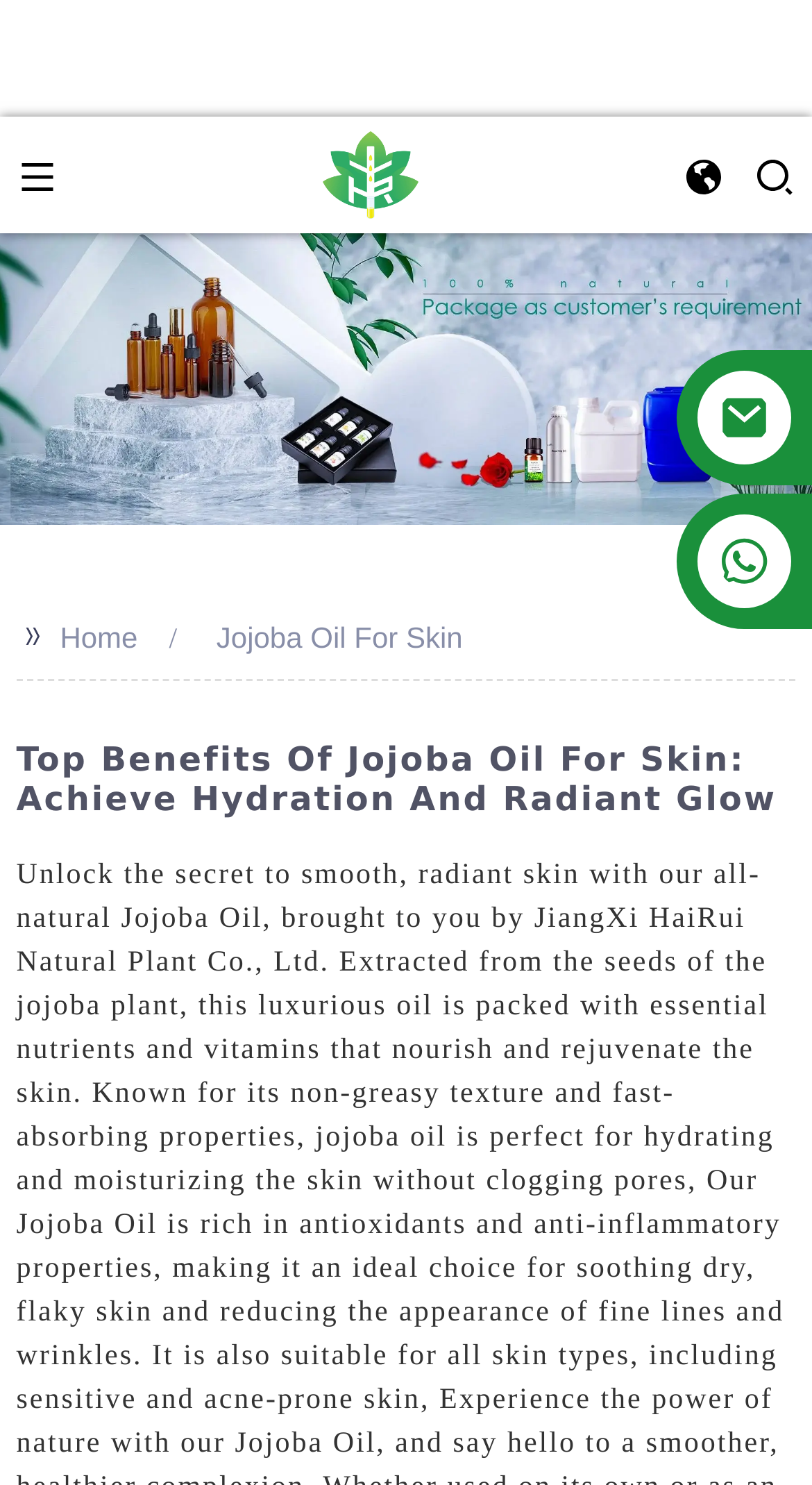How many images are on the webpage?
Based on the image, answer the question with a single word or brief phrase.

6